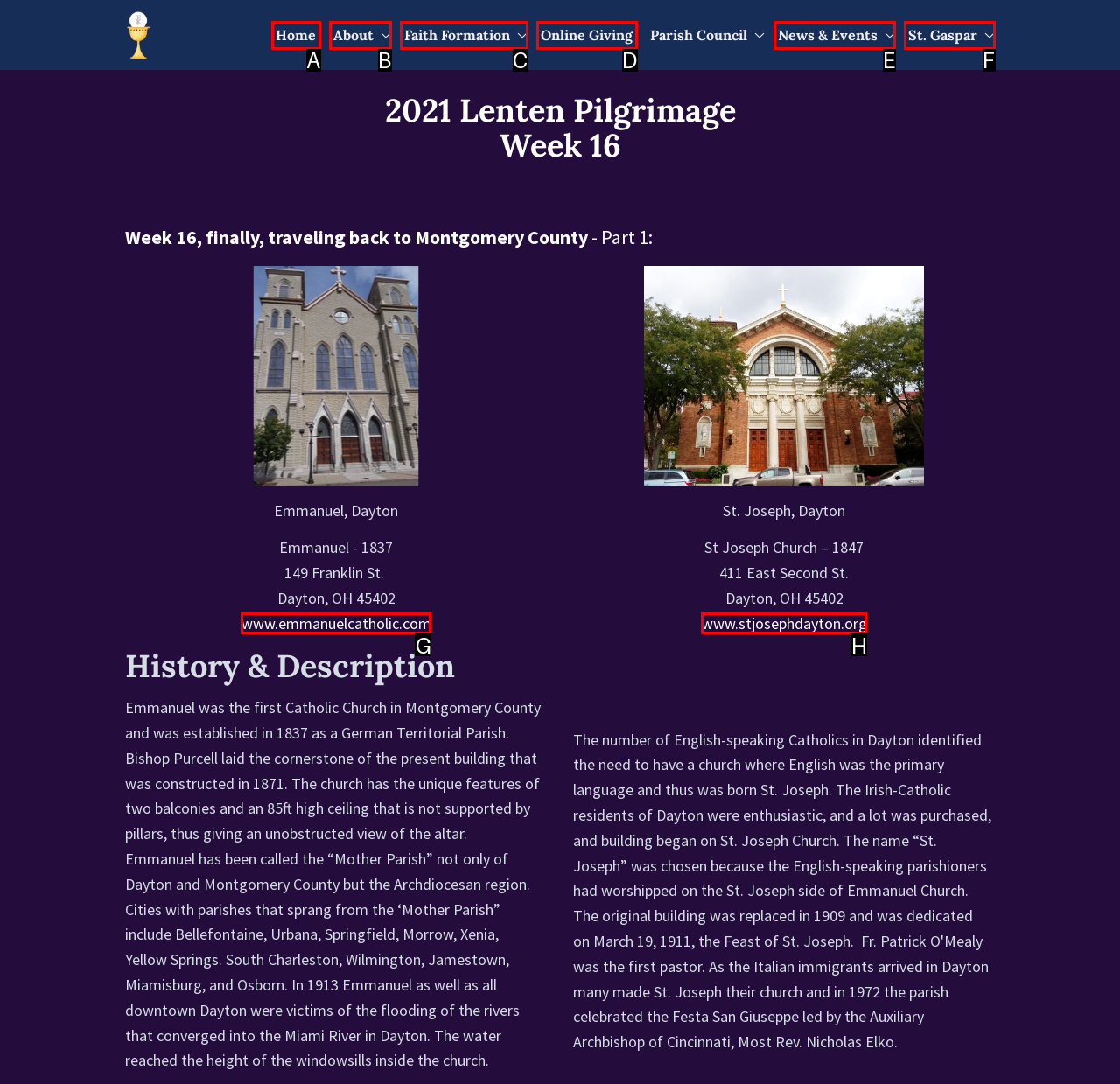Match the description: www.emmanuelcatholic.com to one of the options shown. Reply with the letter of the best match.

G